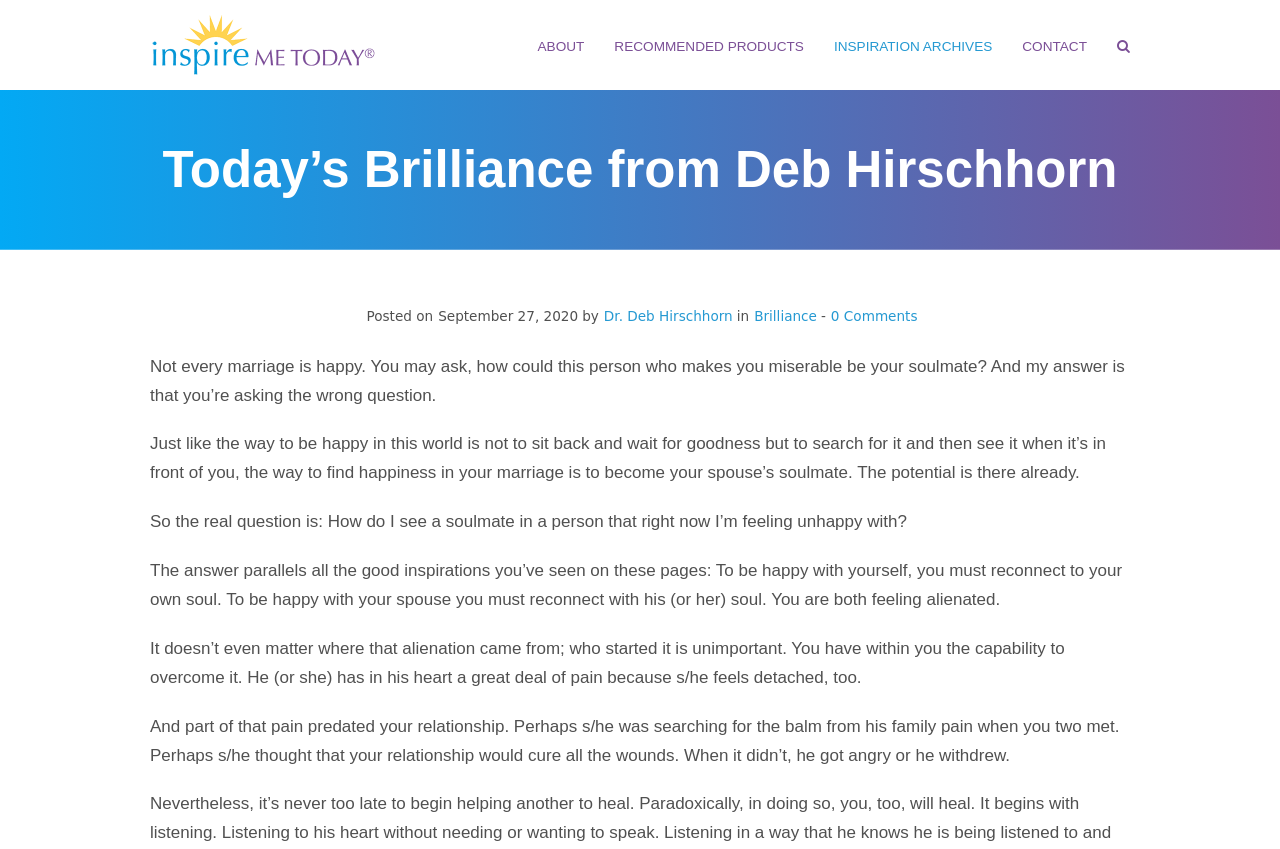Based on the element description "Inspiration Archives", predict the bounding box coordinates of the UI element.

[0.64, 0.026, 0.787, 0.085]